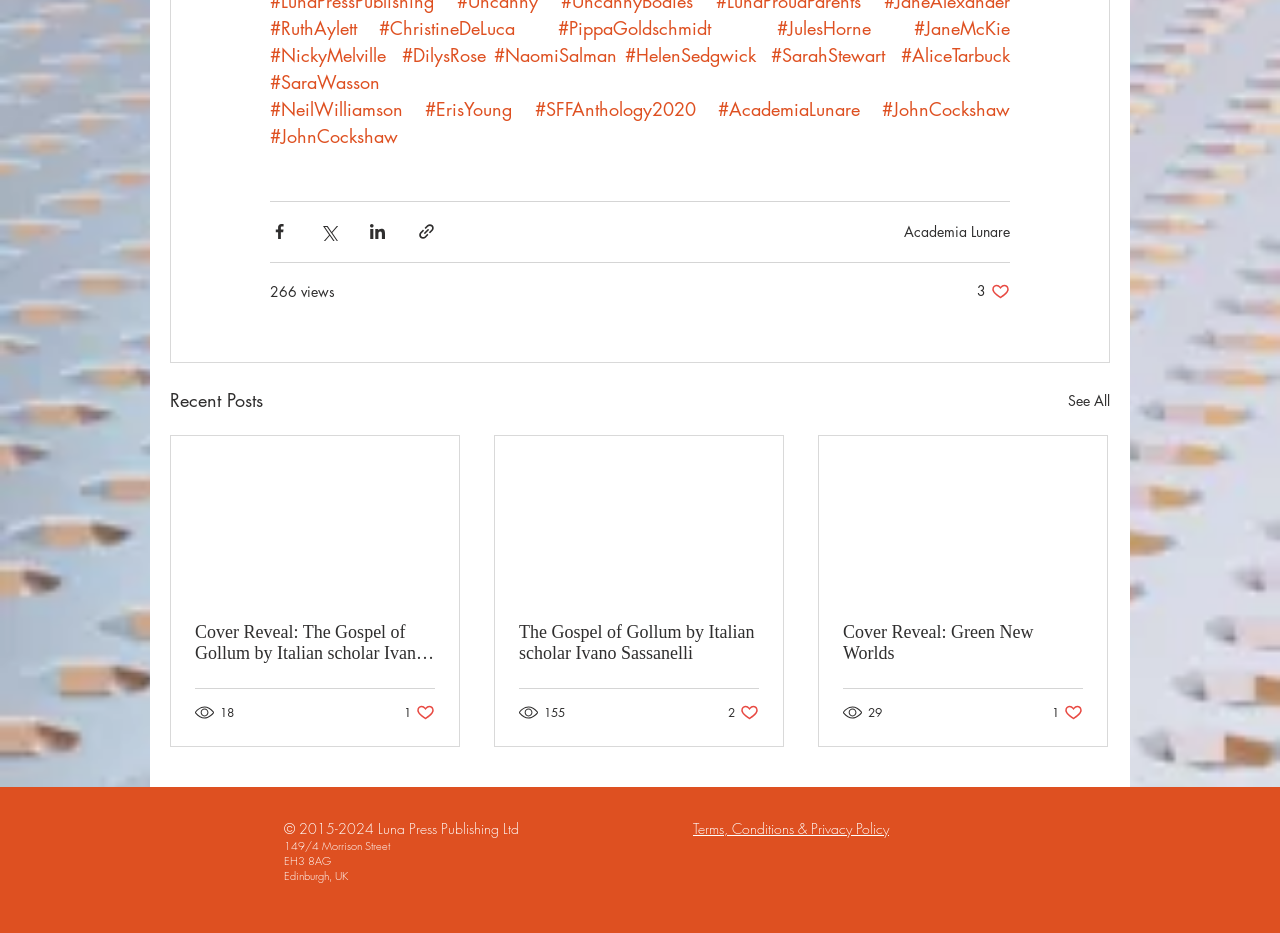Answer the question using only one word or a concise phrase: What is the name of the link at the bottom of the webpage?

Terms, Conditions & Privacy Policy